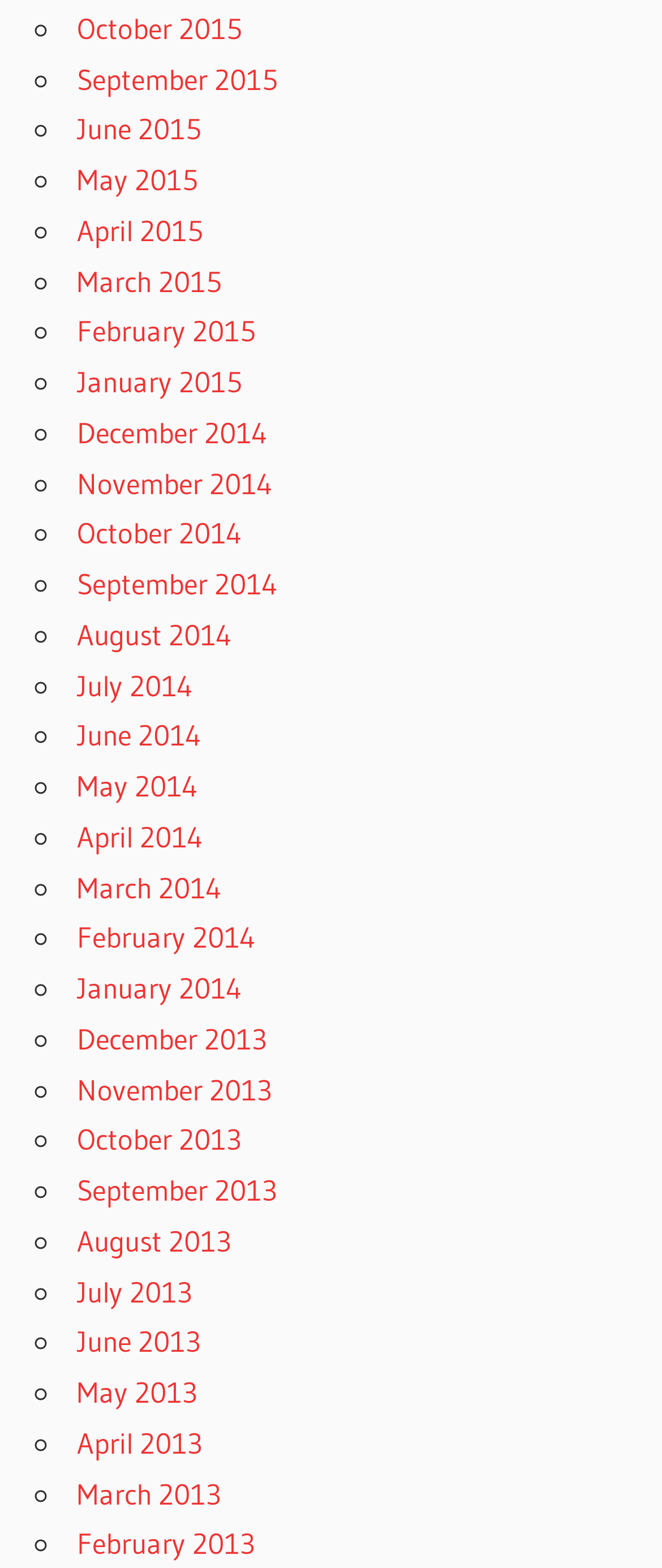Please provide a brief answer to the question using only one word or phrase: 
Is October 2015 listed?

Yes